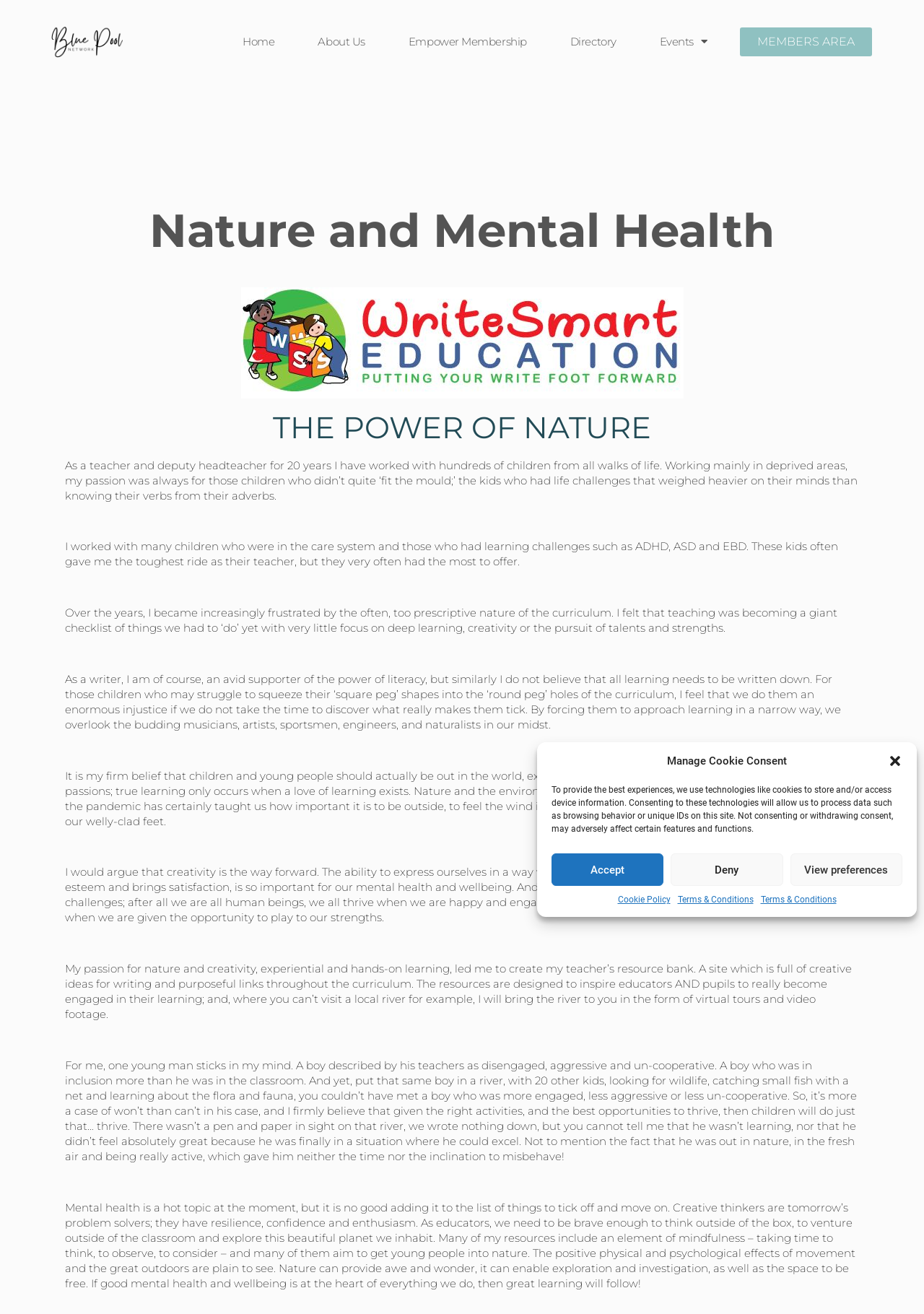Identify the main heading of the webpage and provide its text content.

Nature and Mental Health